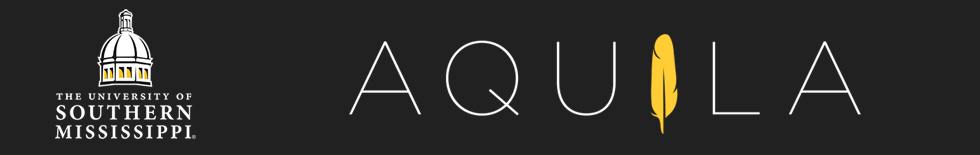Explain the image with as much detail as possible.

The image features the logo of "Aquila," a digital repository representing the University of Southern Mississippi. Prominently displayed is the university's emblematic dome, characterized by a striking yellow and white design. This symbol complements the bold lettering of "AQUILA," where the 'Q' is artistically transformed into a stylized yellow feather, symbolizing creativity and academic exploration. Set against a sleek black background, the logo encapsulates the university's commitment to scholarship and innovation, serving as a gateway to a showcase of research, creativity, and academic achievements.